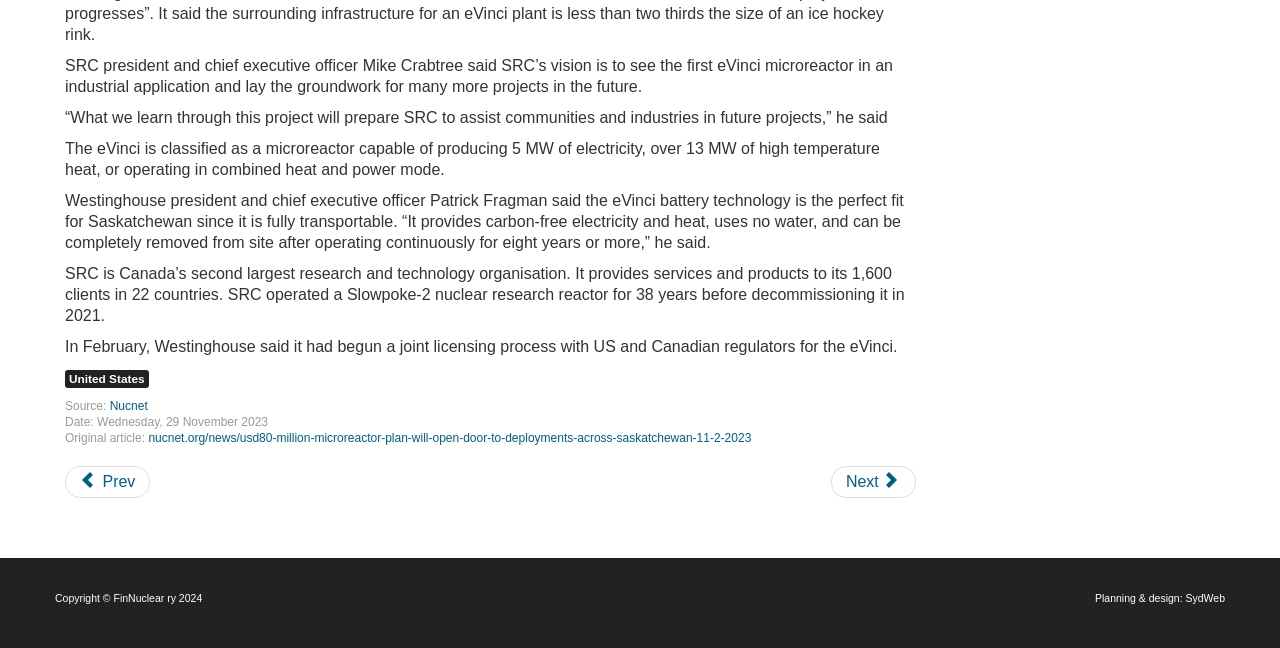Give the bounding box coordinates for this UI element: "United States". The coordinates should be four float numbers between 0 and 1, arranged as [left, top, right, bottom].

[0.051, 0.571, 0.116, 0.599]